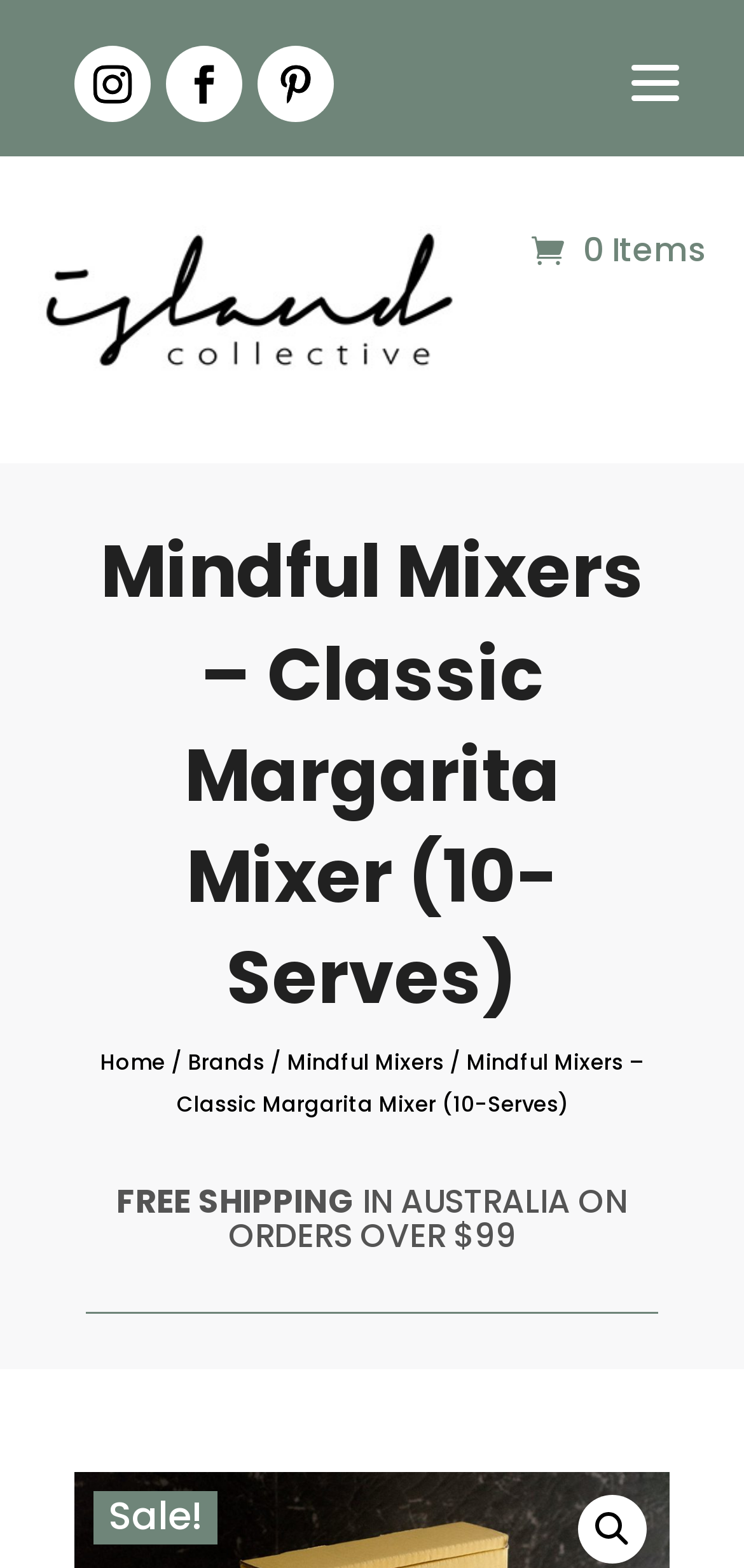How many items are in the cart?
Give a detailed explanation using the information visible in the image.

I found a link element with the text '0 Items' located at the top right of the page, which indicates that there are currently 0 items in the cart.